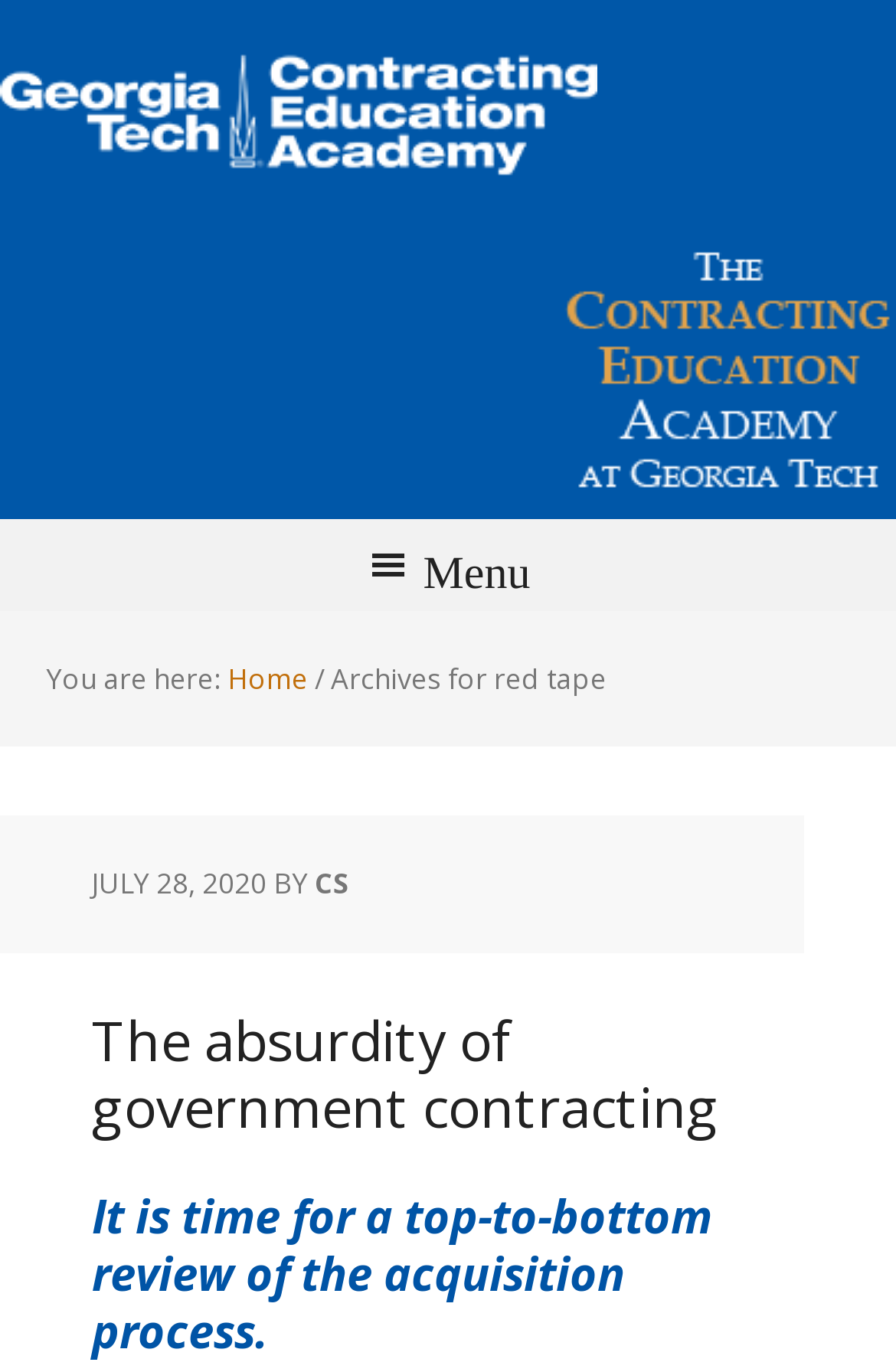Using the provided element description "The absurdity of government contracting", determine the bounding box coordinates of the UI element.

[0.103, 0.73, 0.803, 0.834]